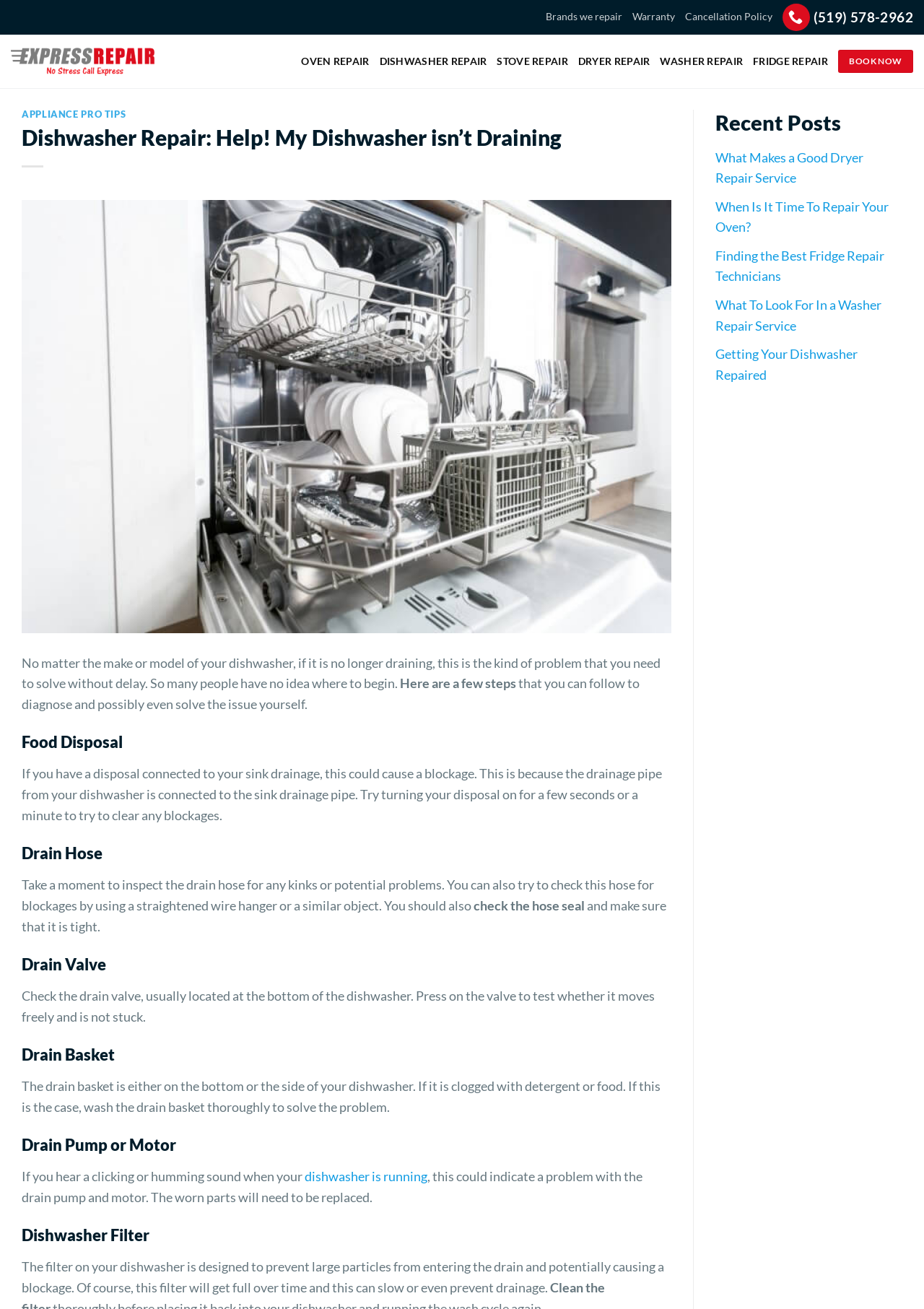Find the bounding box coordinates of the element's region that should be clicked in order to follow the given instruction: "Read 'APPLIANCE PRO TIPS'". The coordinates should consist of four float numbers between 0 and 1, i.e., [left, top, right, bottom].

[0.023, 0.083, 0.136, 0.092]